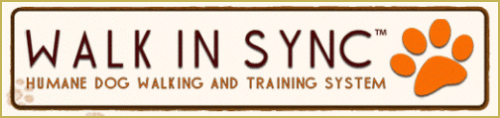Generate a descriptive account of all visible items and actions in the image.

The image prominently features the logo for "Walk In Sync," a system designed for humane dog walking and training. The logo displays the phrase "WALK IN SYNC™" in bold, stylized letters, conveying a sense of movement and harmony. Accompanying the text is a playful orange paw print, symbolizing a connection with dogs and pet care. This branding suggests a focus on creating effective and compassionate methods for walking and training dogs, appealing to pet owners who prioritize their pets' well-being. The overall design is inviting and emphasizes a friendly, professional approach to dog training.